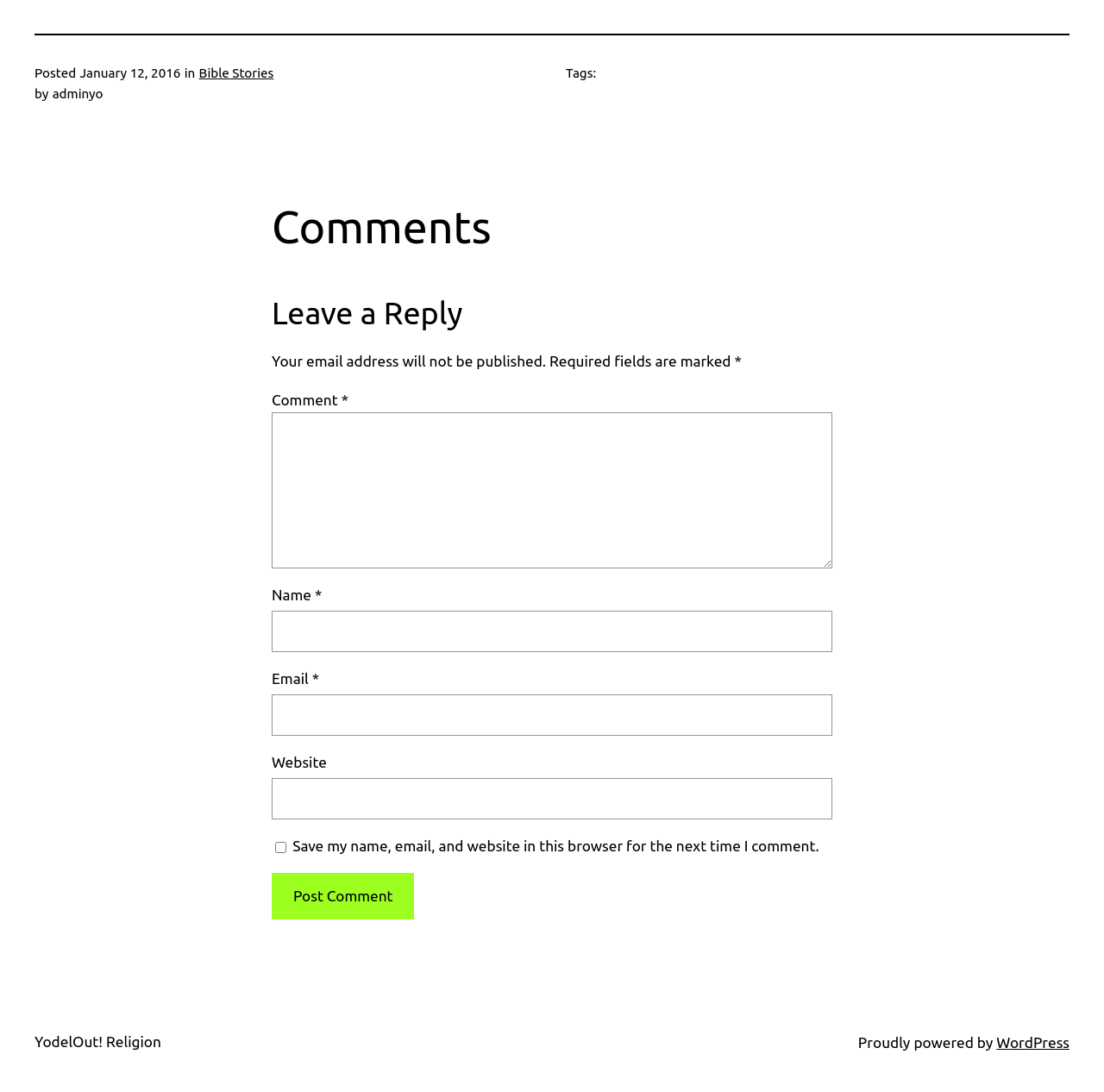What is the date of the posted article?
Refer to the screenshot and answer in one word or phrase.

January 12, 2016